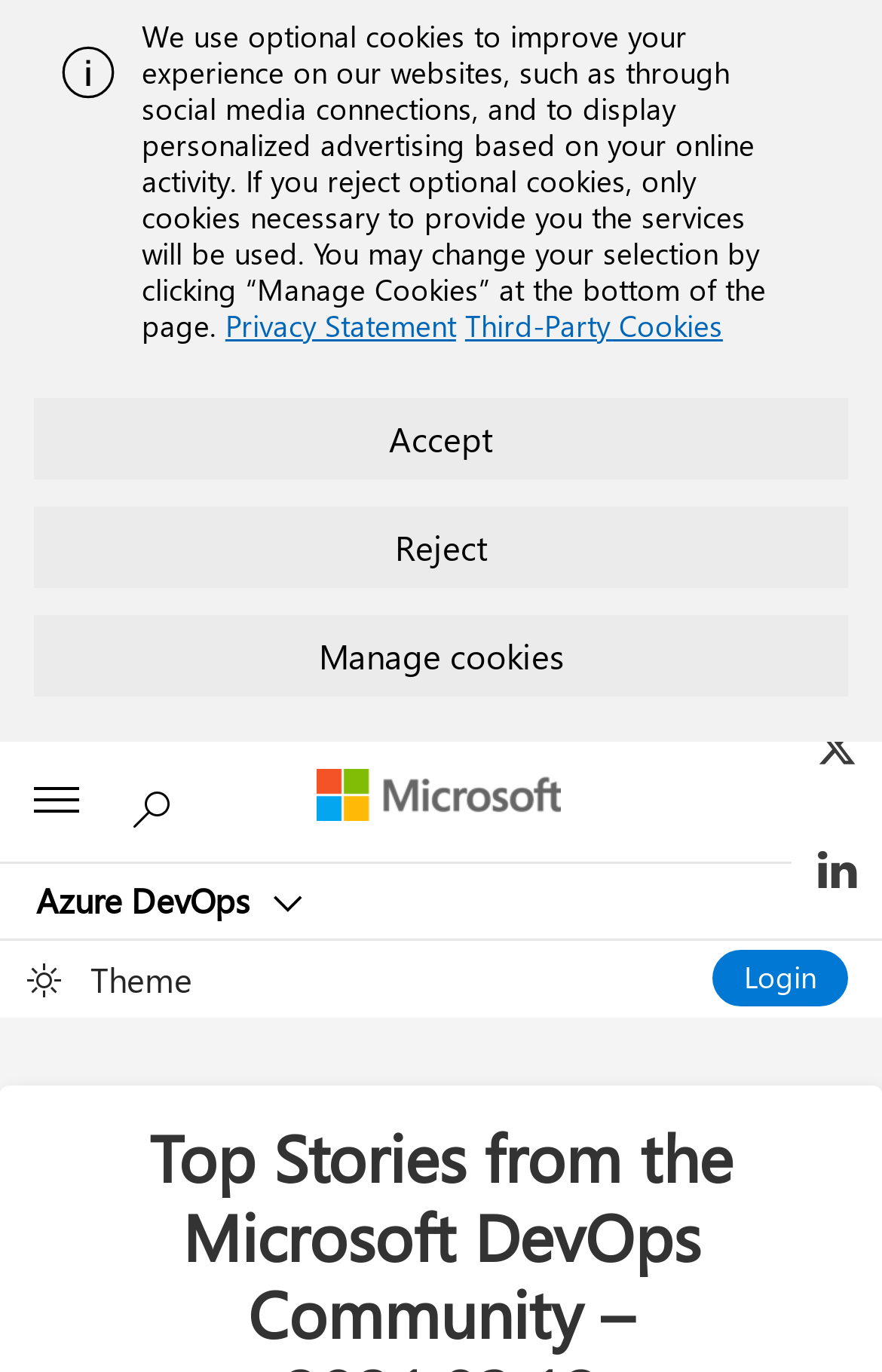Determine the bounding box coordinates for the area that should be clicked to carry out the following instruction: "Login".

[0.808, 0.692, 0.962, 0.734]